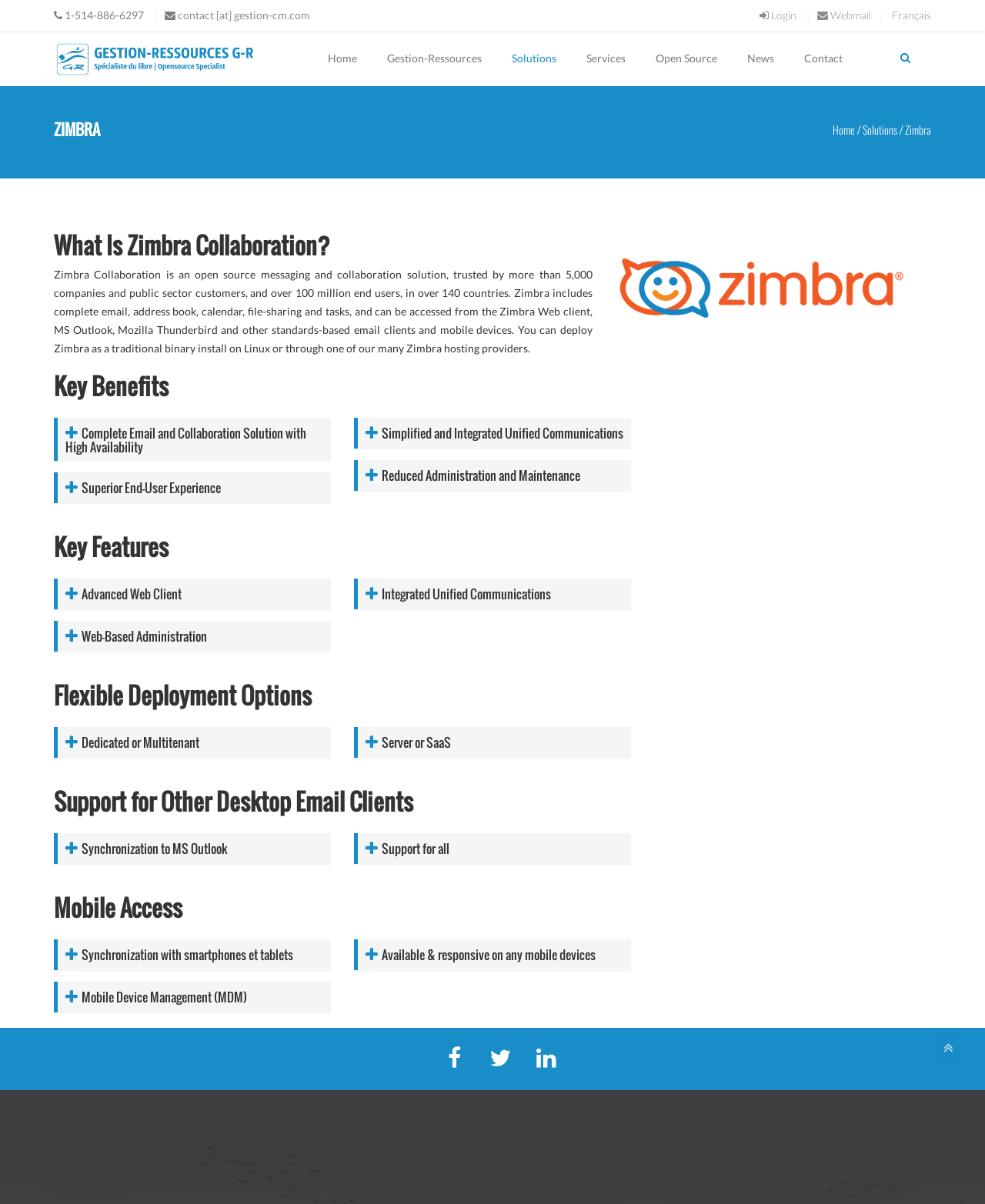Identify the bounding box coordinates of the HTML element based on this description: "会员".

None